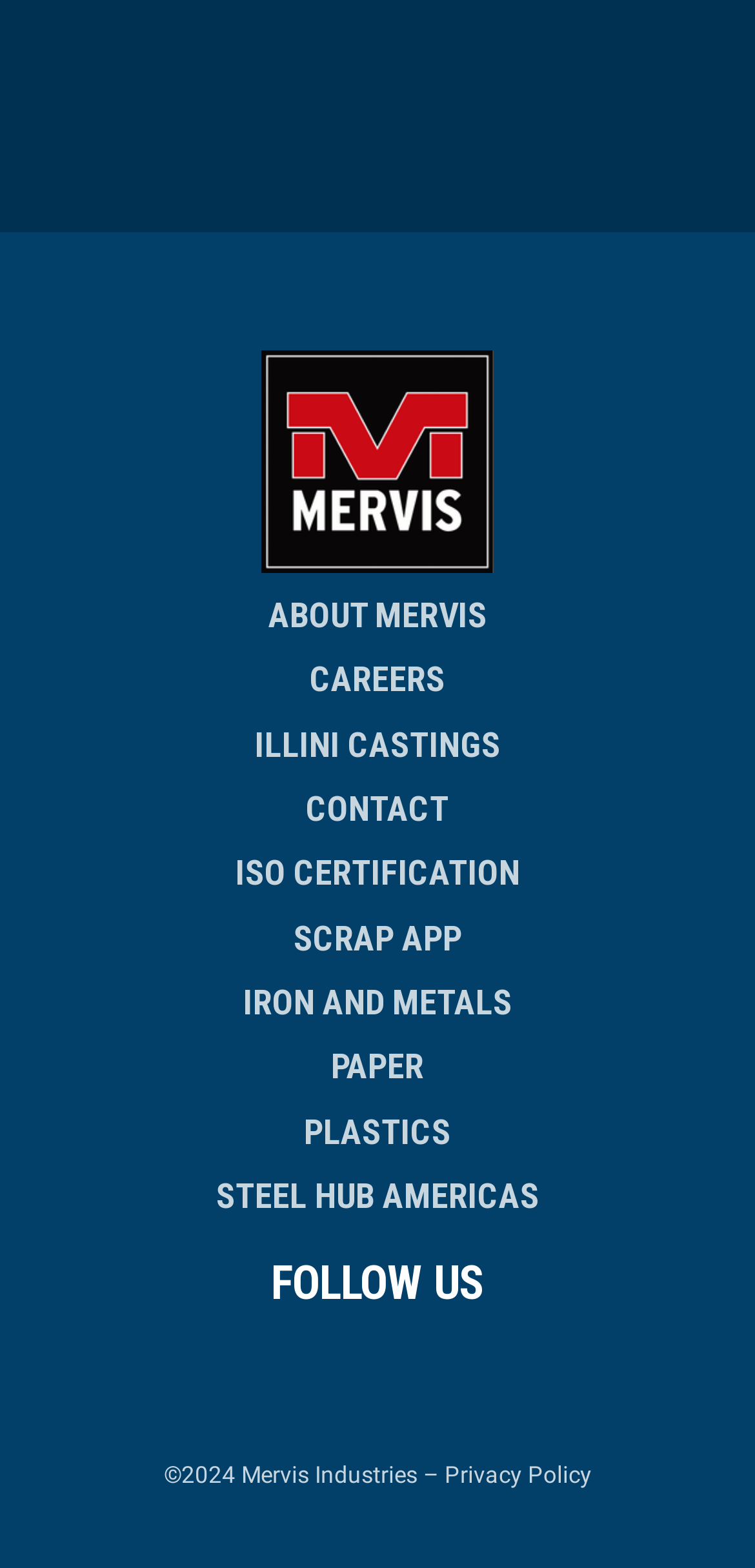Locate the coordinates of the bounding box for the clickable region that fulfills this instruction: "Click on the Mervis Logo".

[0.346, 0.223, 0.654, 0.365]